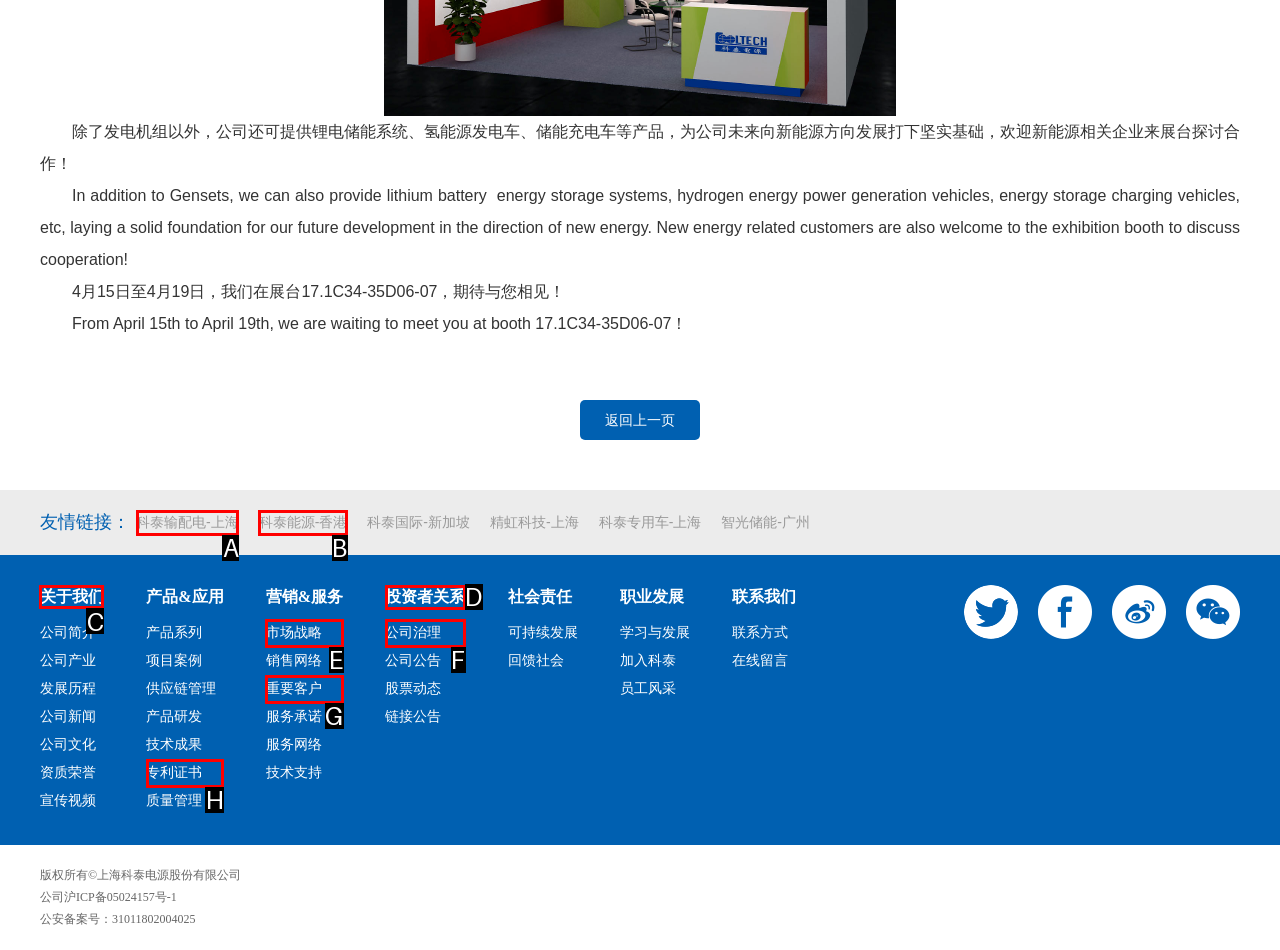For the given instruction: Click the '关于我们' link, determine which boxed UI element should be clicked. Answer with the letter of the corresponding option directly.

C